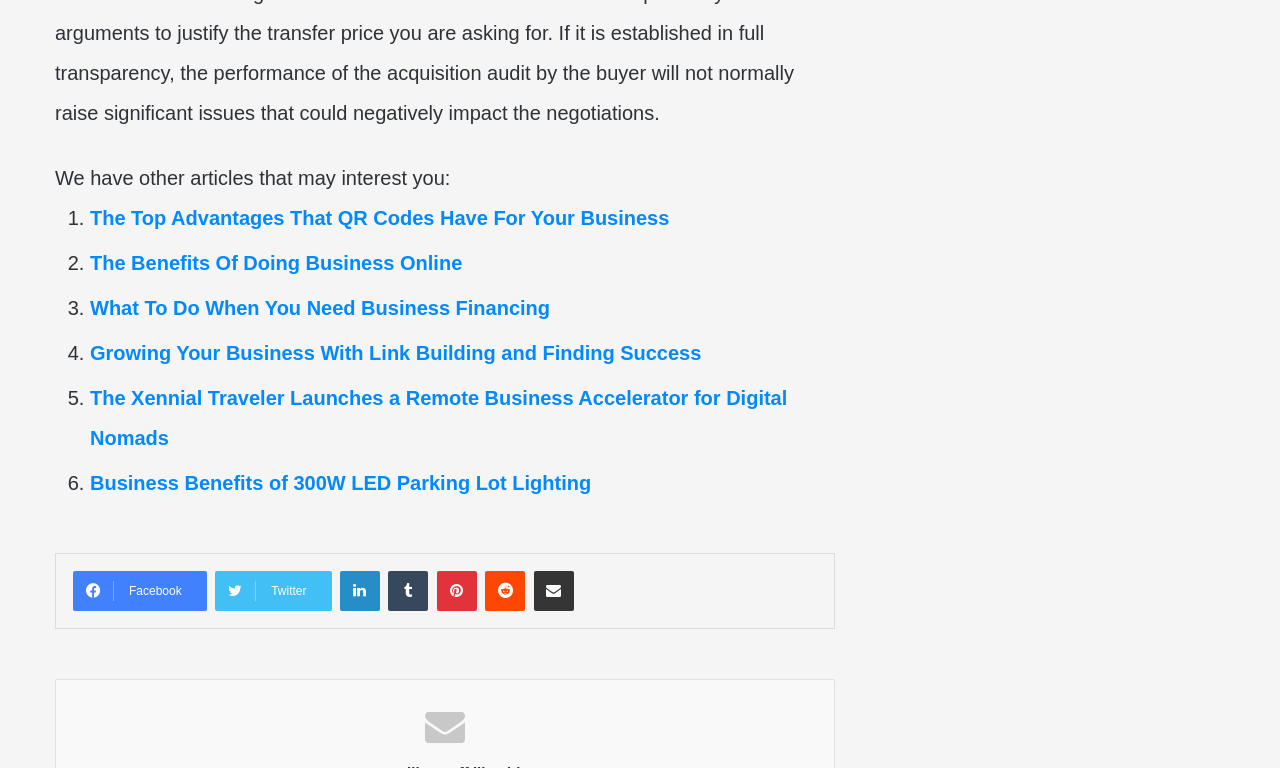Find the bounding box coordinates of the element's region that should be clicked in order to follow the given instruction: "Visit the Facebook page". The coordinates should consist of four float numbers between 0 and 1, i.e., [left, top, right, bottom].

[0.057, 0.743, 0.161, 0.795]